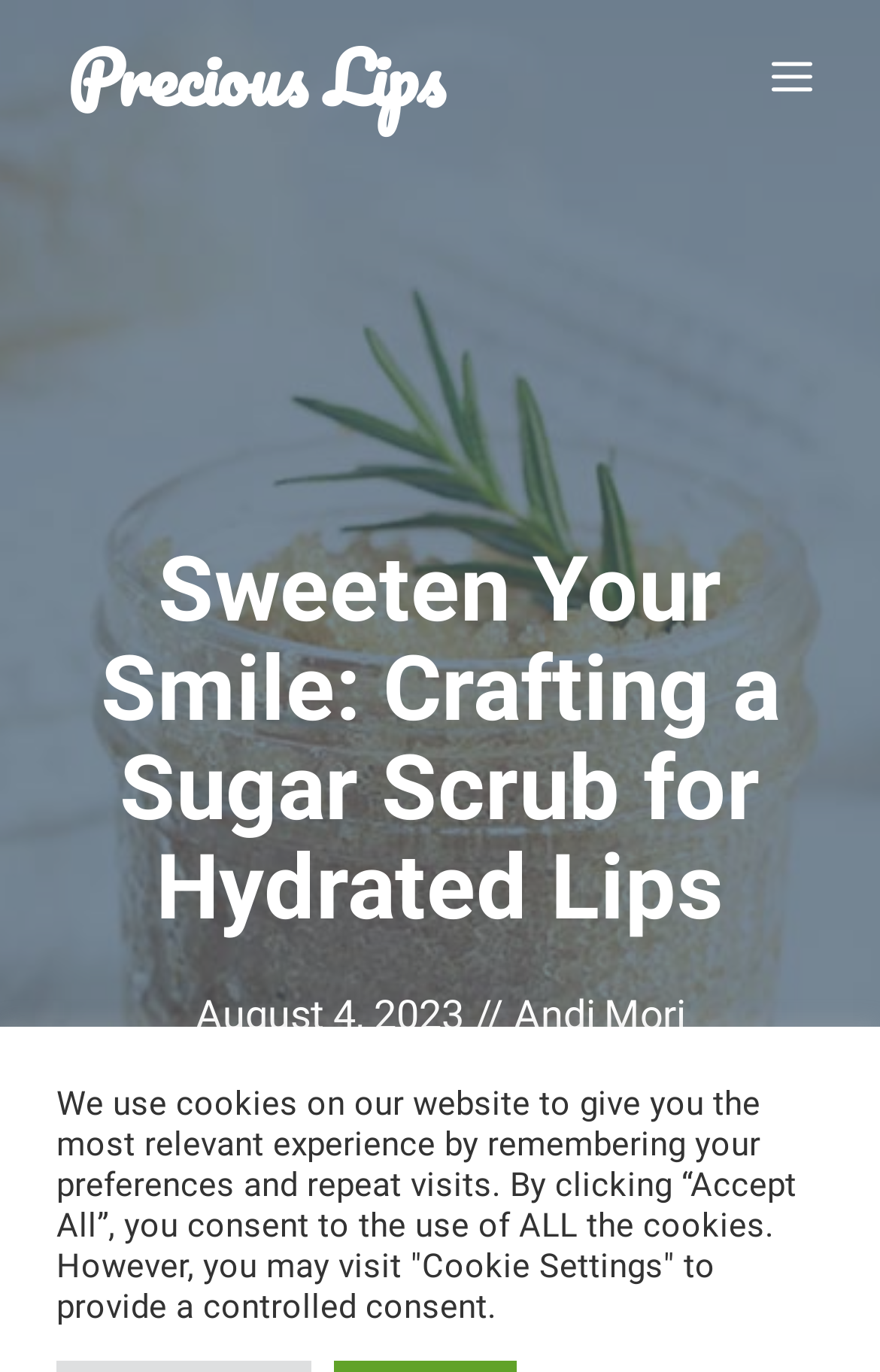Please give a succinct answer using a single word or phrase:
What is the date of the article?

August 4, 2023